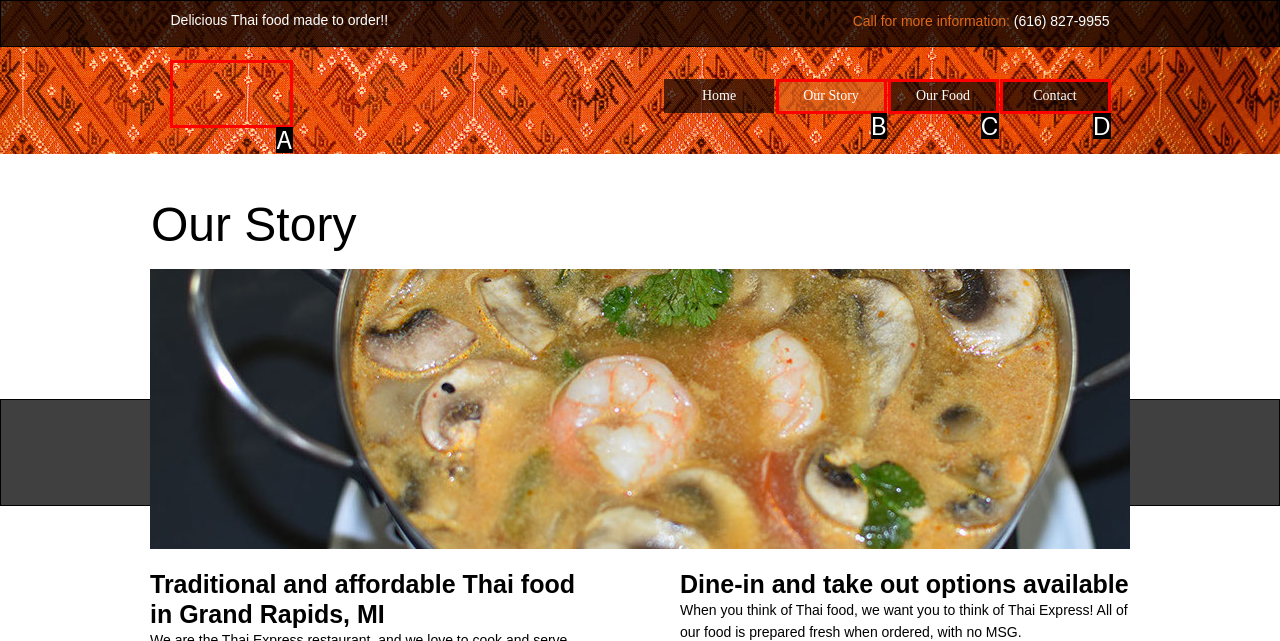Identify the UI element described as: parent_node: Home
Answer with the option's letter directly.

A